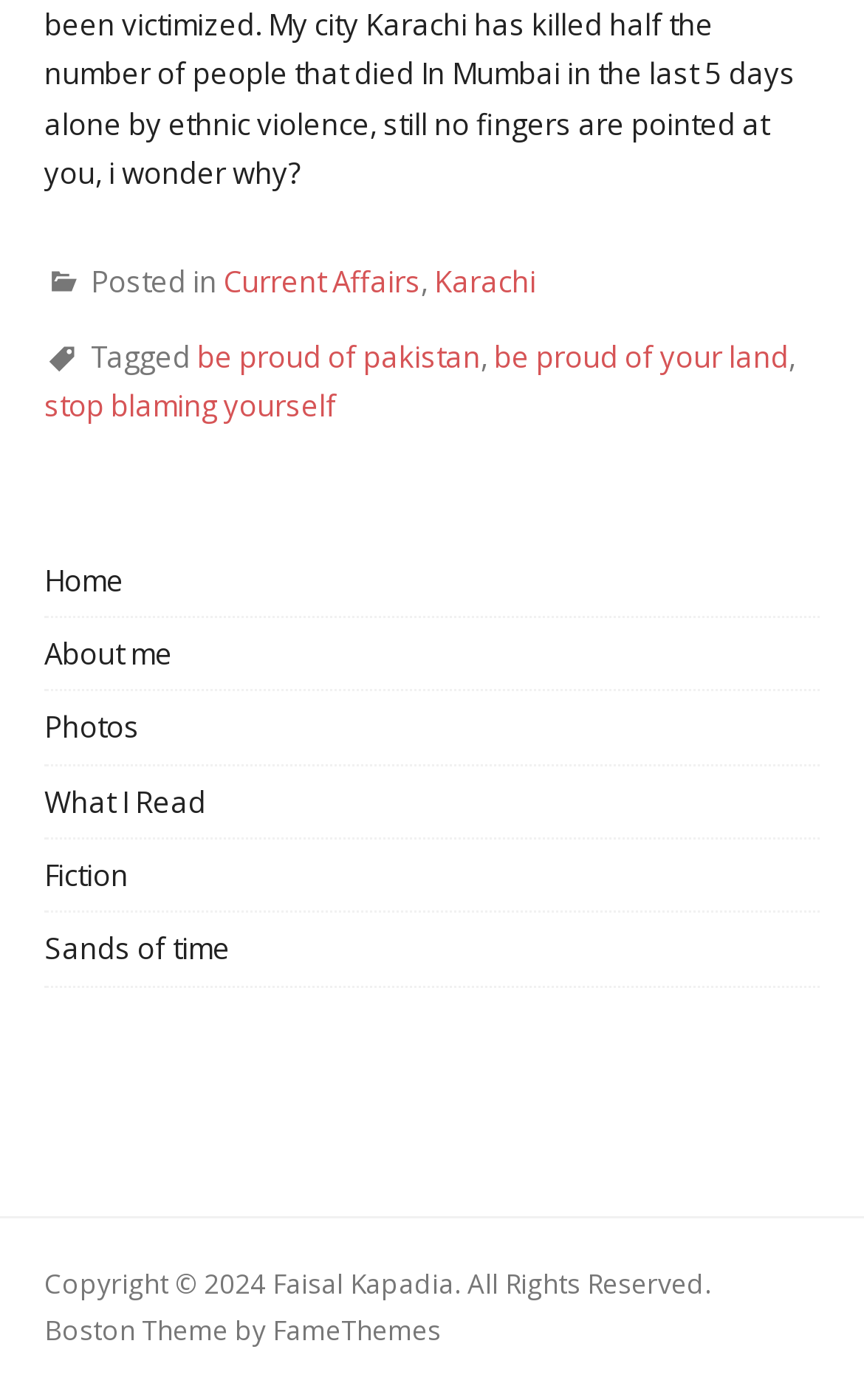Identify the bounding box coordinates of the region that needs to be clicked to carry out this instruction: "check copyright information". Provide these coordinates as four float numbers ranging from 0 to 1, i.e., [left, top, right, bottom].

[0.051, 0.904, 0.823, 0.931]